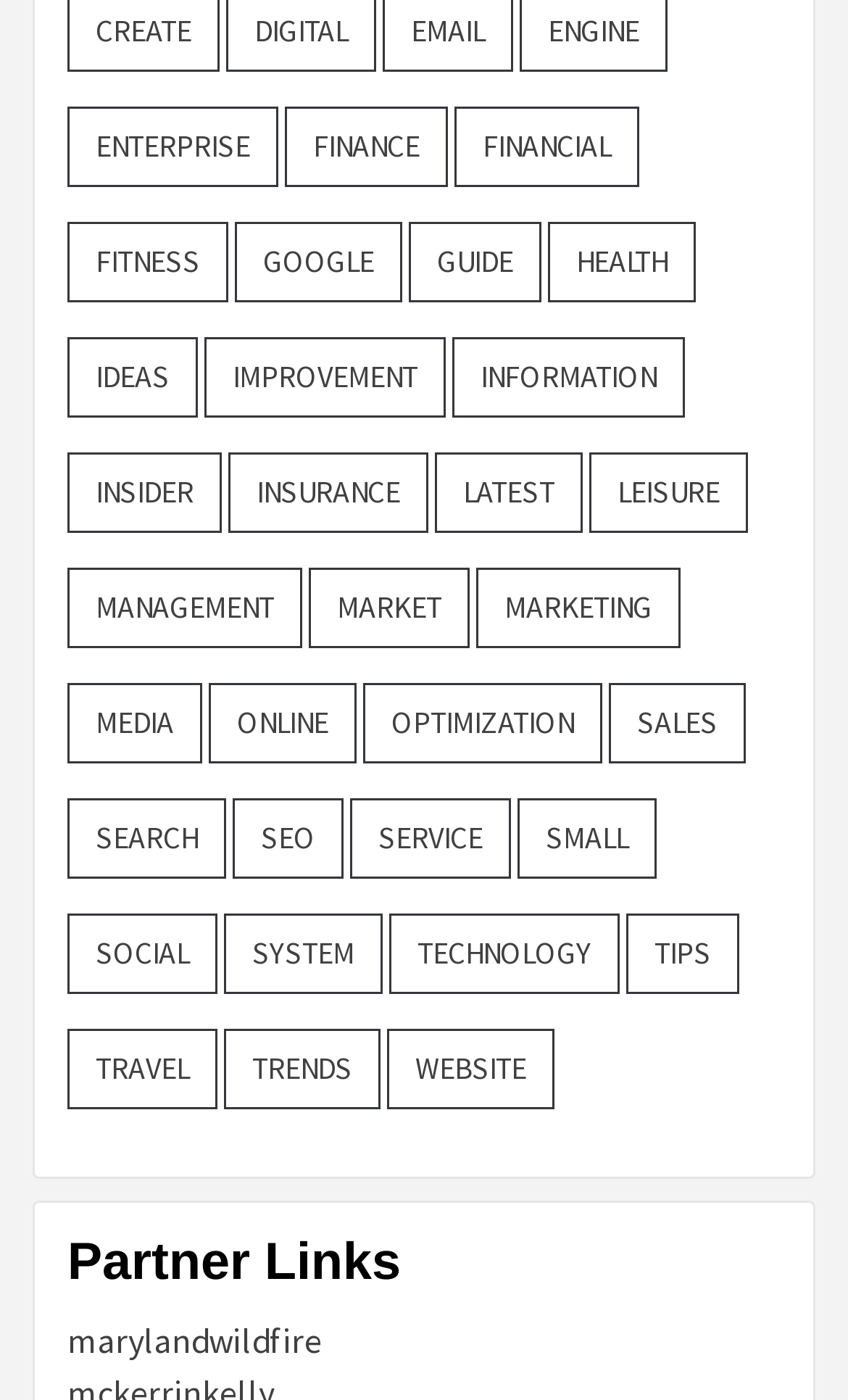How many links are there under 'Partner Links'?
Carefully analyze the image and provide a detailed answer to the question.

Under the heading 'Partner Links', there is only one link, which is 'marylandwildfire'.